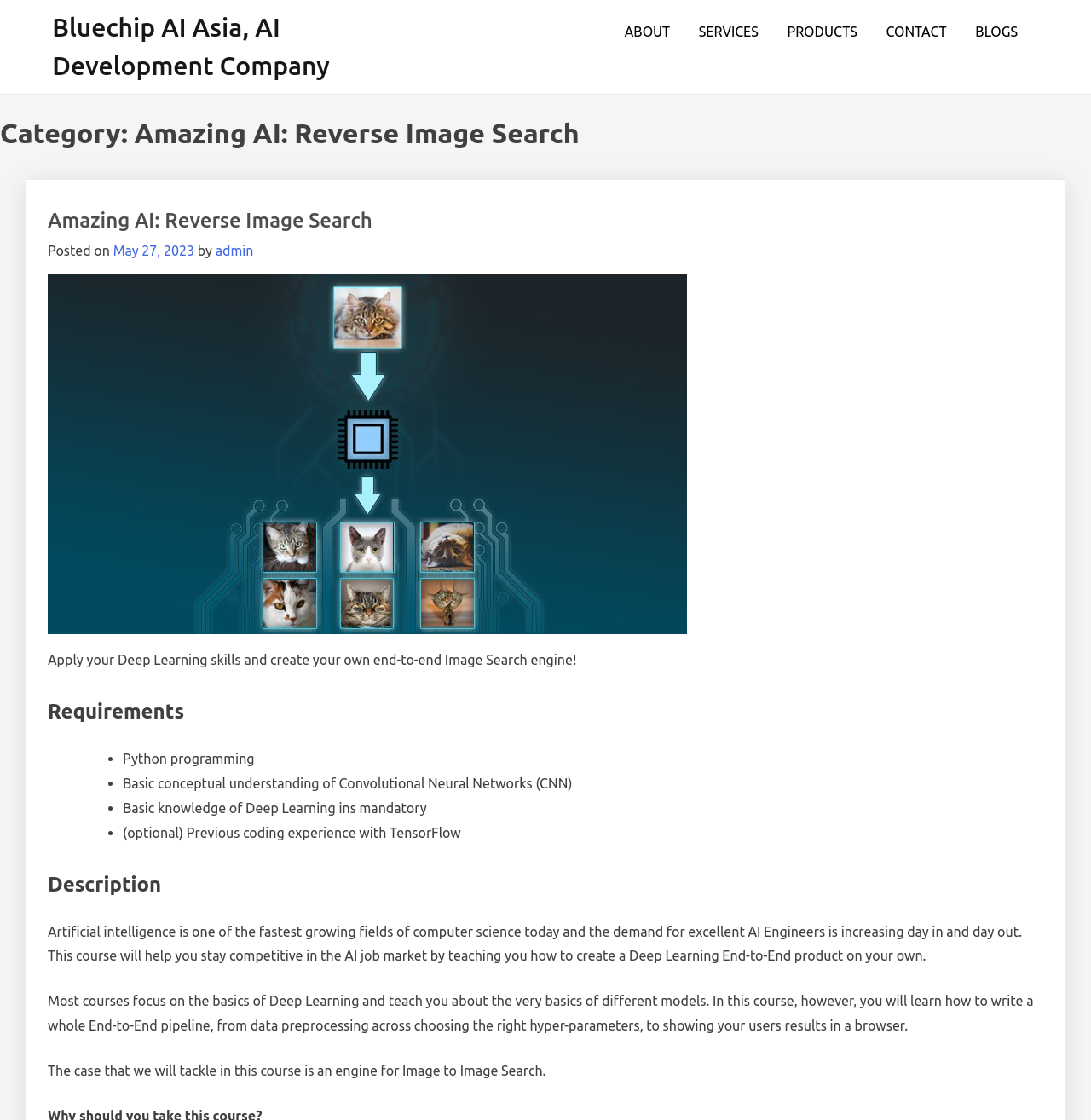Generate the text content of the main heading of the webpage.

Category: Amazing AI: Reverse Image Search